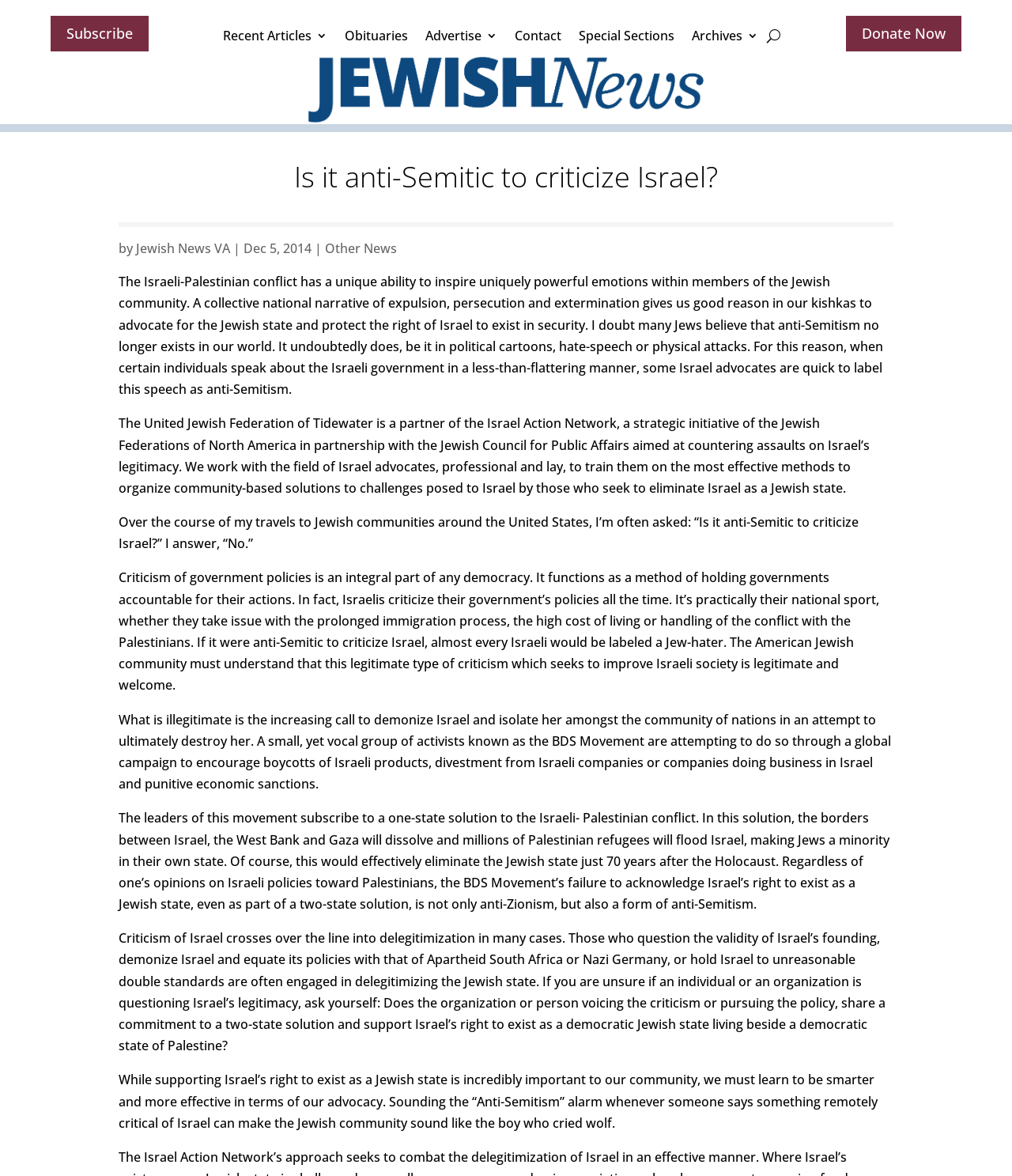Please answer the following question using a single word or phrase: Who is the target audience of the article?

Jewish community